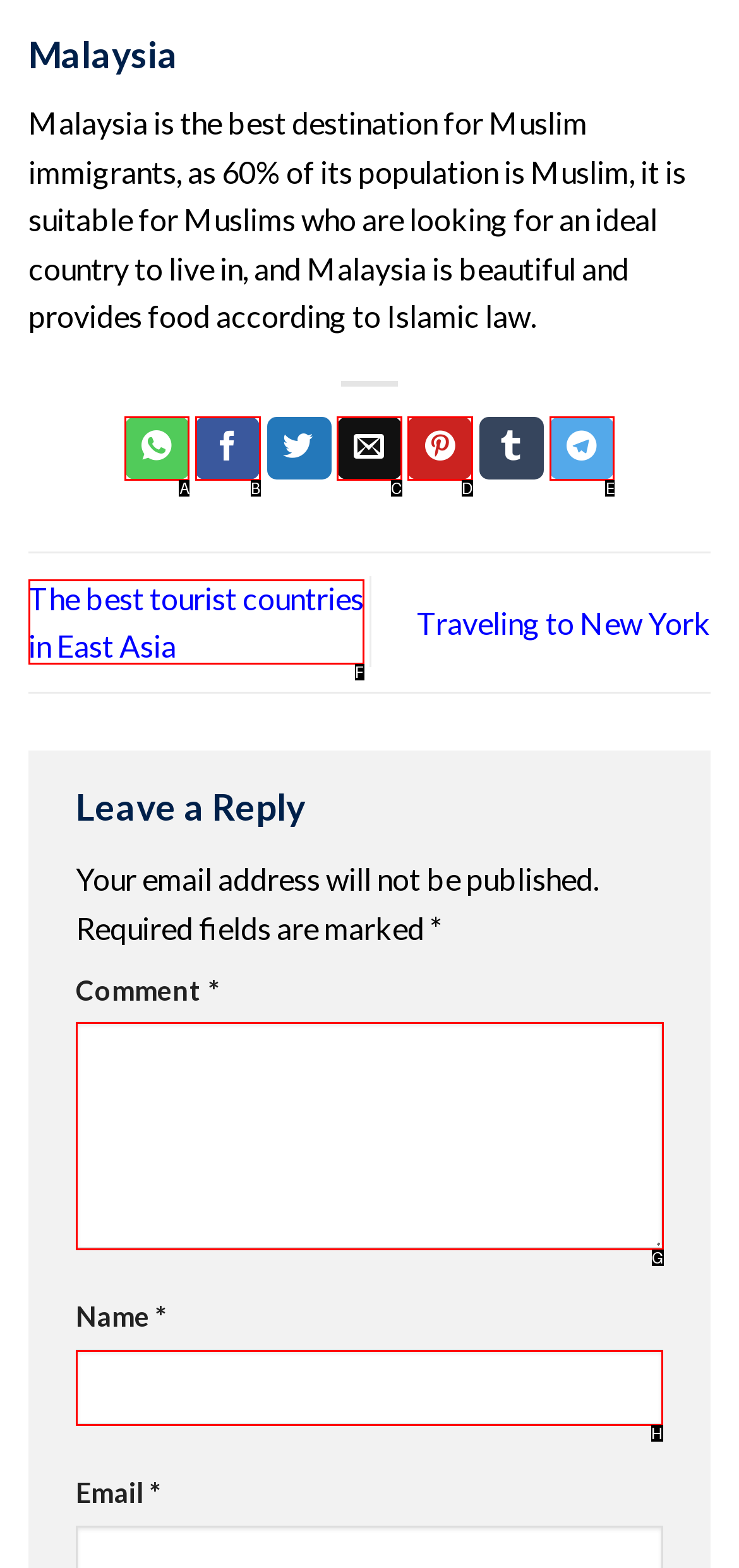Determine which HTML element I should select to execute the task: Enter your name
Reply with the corresponding option's letter from the given choices directly.

H